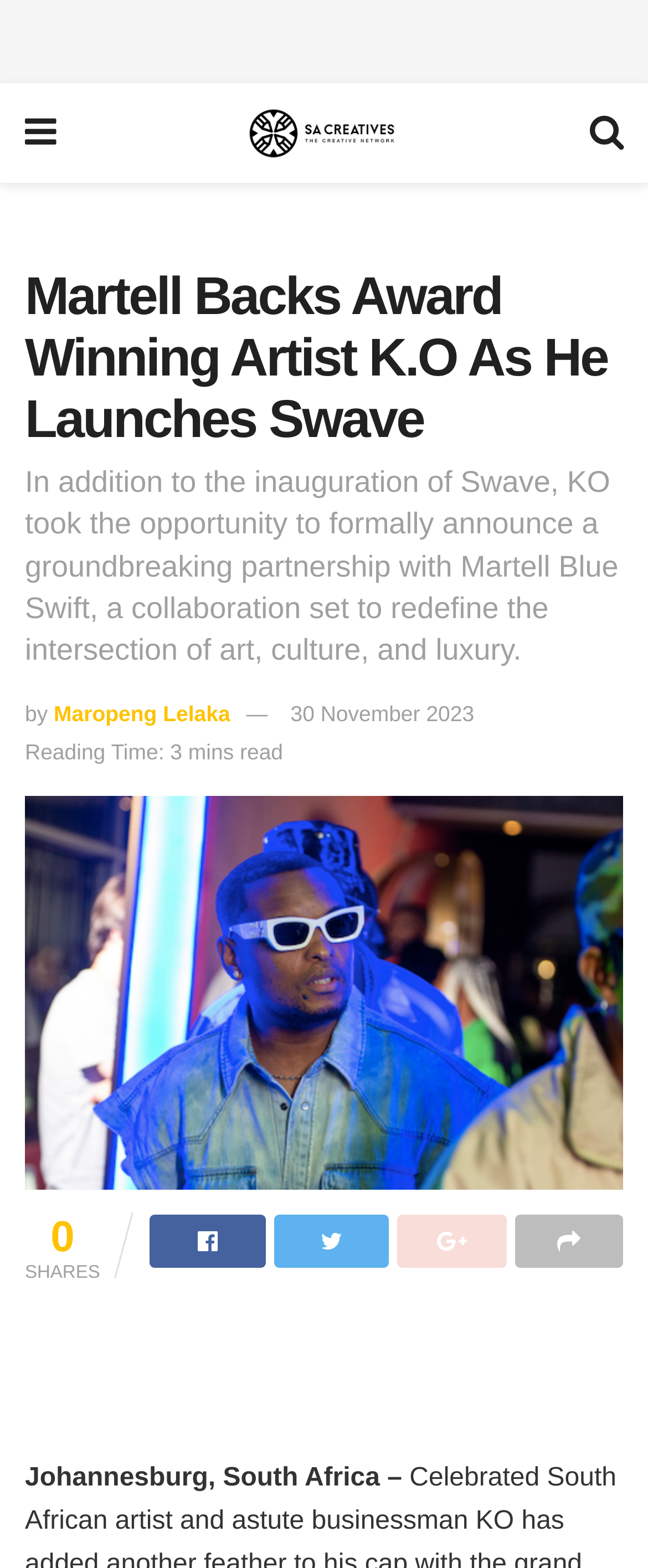Explain the webpage's design and content in an elaborate manner.

The webpage appears to be an article about Martell's partnership with award-winning artist K.O, who has launched a new project called Swave. 

At the top left of the page, there is a link with a caret icon, followed by a link to "SA Creatives" with an accompanying image. On the top right, there is another link with a search icon. 

Below these links, there is a main heading that reads "Martell Backs Award Winning Artist K.O As He Launches Swave". This is followed by a subheading that provides more details about the partnership between Martell and K.O. 

To the right of the subheading, there is a byline with the author's name, "Maropeng Lelaka", and the date "30 November 2023". Below this, there is a note indicating that the article takes 3 minutes to read. 

The main content of the article is accompanied by a large image with a link to the article title. At the bottom of the page, there are social media sharing links with icons, as well as a "SHARES" label and a count of 0 shares. 

Finally, at the very bottom of the page, there is a line of text that reads "Johannesburg, South Africa –", which appears to be the location of the event or project being discussed.